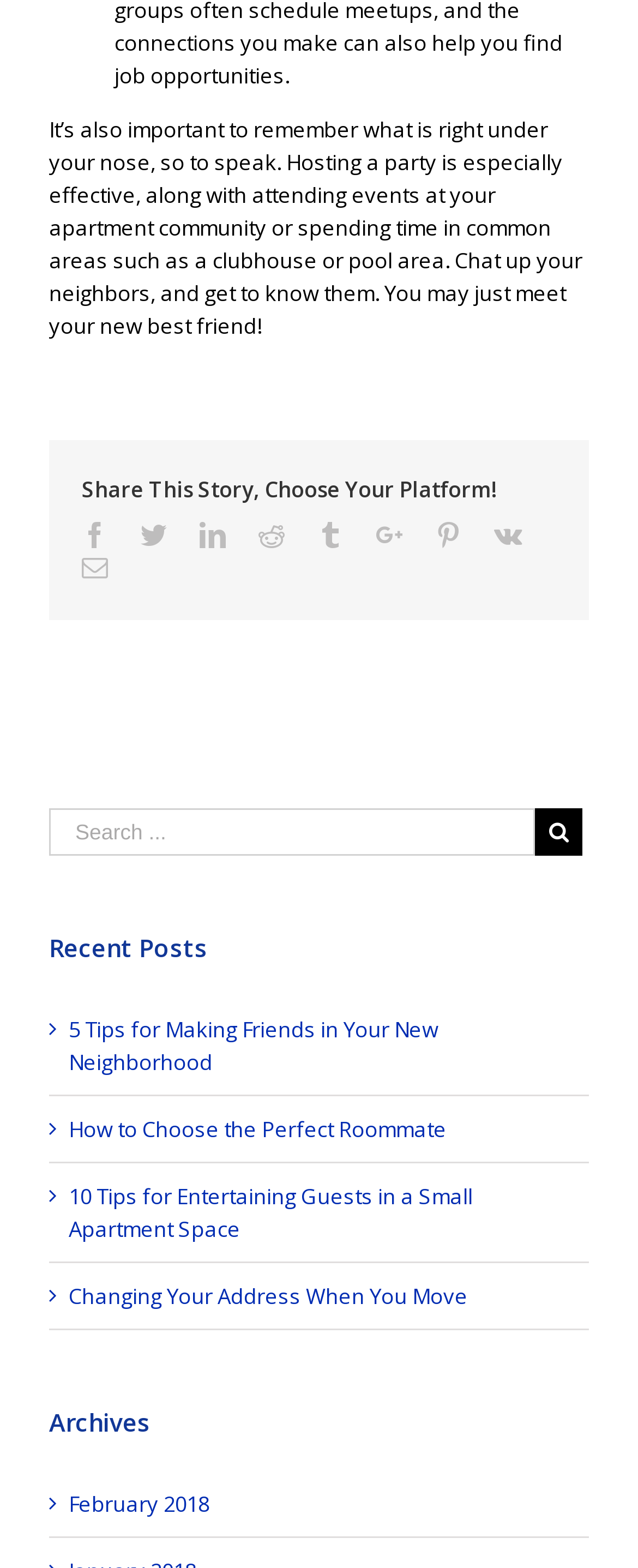Provide a brief response to the question below using one word or phrase:
Is the search bar available on the webpage?

Yes